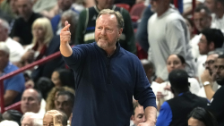Craft a descriptive caption that covers all aspects of the image.

In this image, a coach, known for his strategic acumen in basketball, is animatedly directing his players from the sidelines. Dressed in a dark sweater, he gestures emphatically, showcasing his passion and involvement in the game's dynamics. Behind him, a diverse crowd of fans is visible, reflecting the intense atmosphere of the sporting event, as they eagerly watch the action unfold on the court. This moment captures the essence of competitive sports, highlighting the critical role of coaching and the engagement of fans in the thrilling world of basketball.